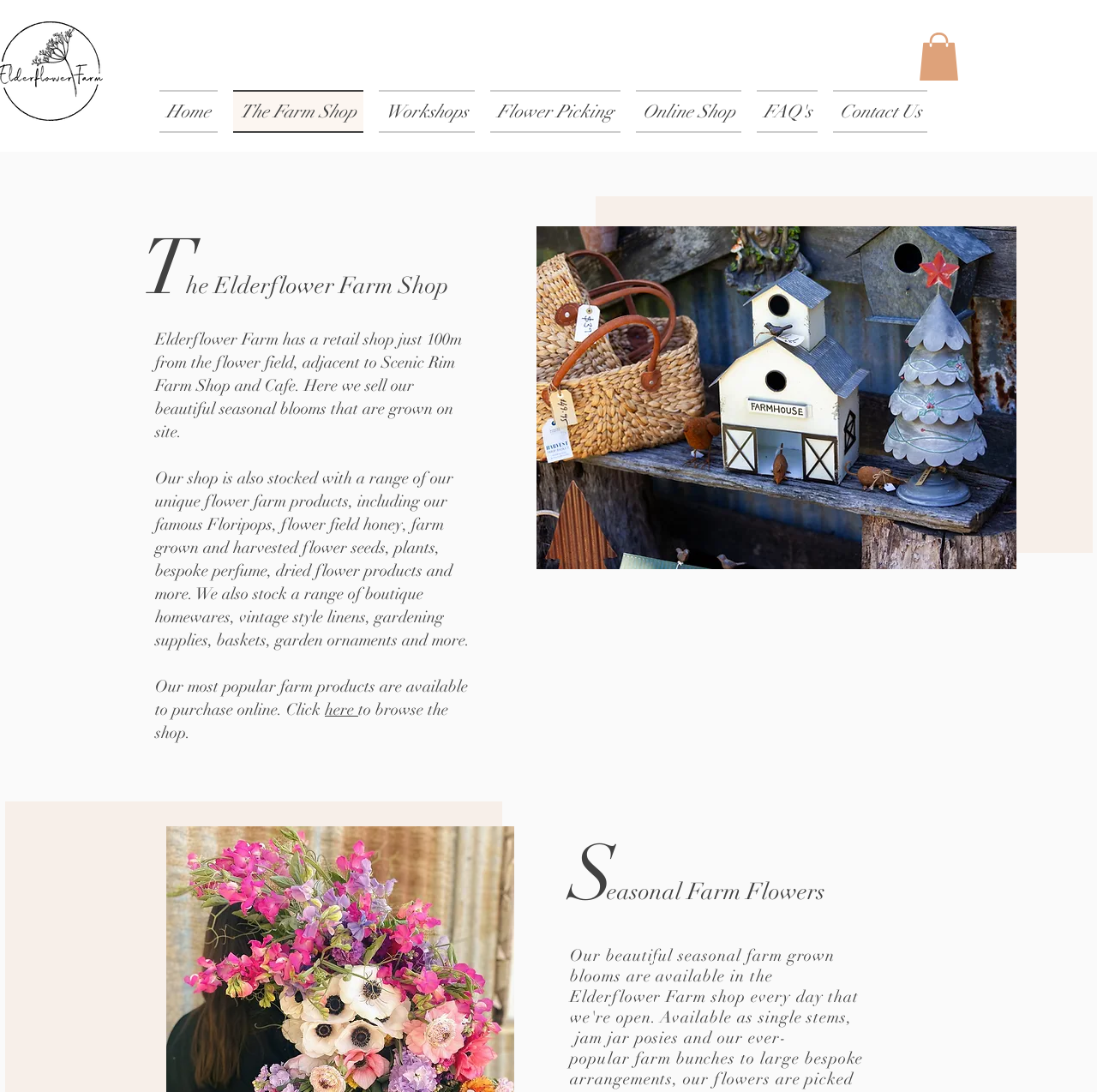Please specify the bounding box coordinates for the clickable region that will help you carry out the instruction: "Click here to browse the shop".

[0.296, 0.641, 0.327, 0.659]